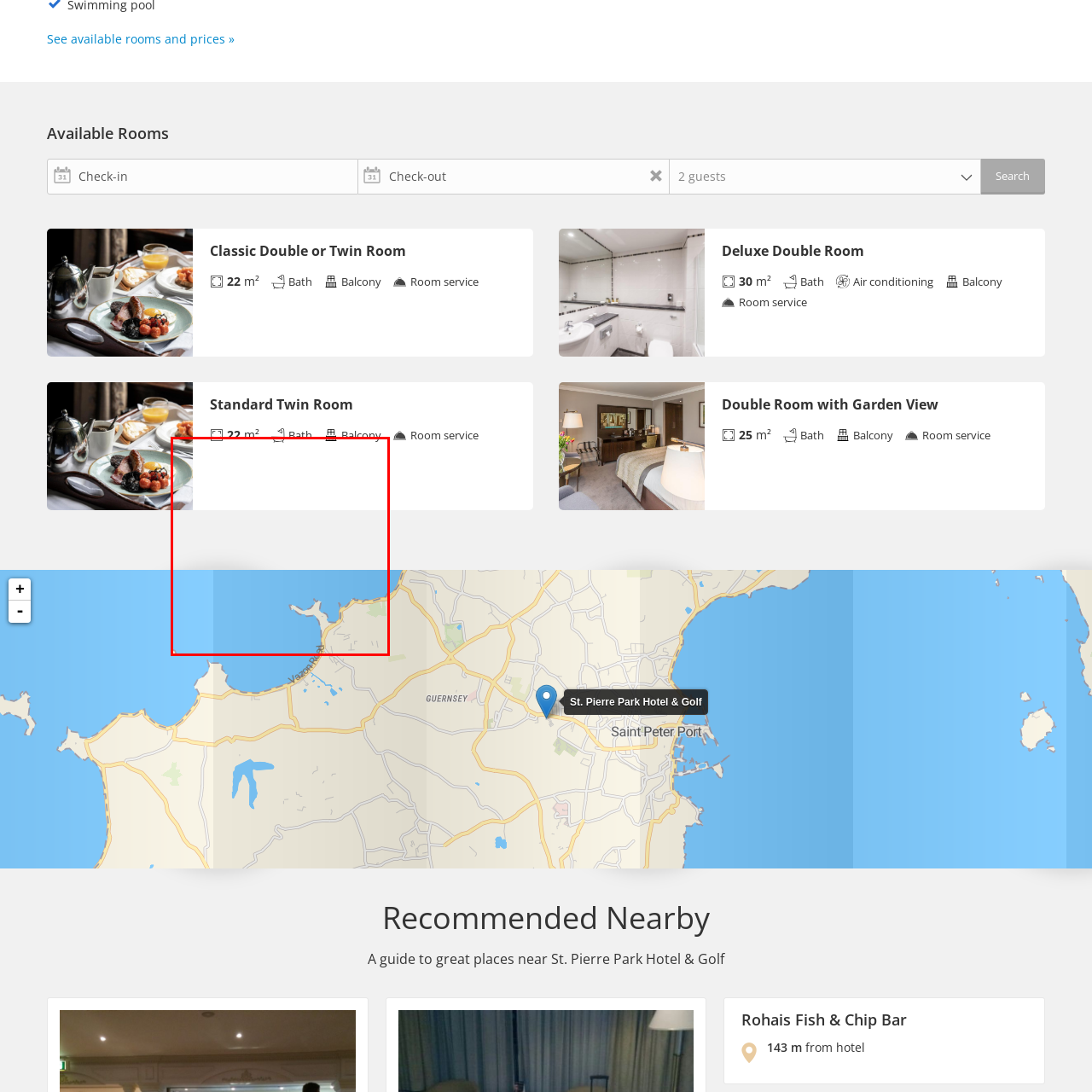Offer an in-depth description of the image encased within the red bounding lines.

The image provides a glimpse into the amenities of the Standard Twin Room at the St. Pierre Park Hotel & Golf. It displays key features, including a spacious area of 22 square meters, along with icons indicating the availability of a bath and a balcony. Accompanying the icons is a tantalizing image of a beautifully arranged meal, perhaps suggesting in-room dining options. This room appears to offer a comfortable and inviting atmosphere, ideal for guests seeking relaxation and convenience during their stay at the hotel.